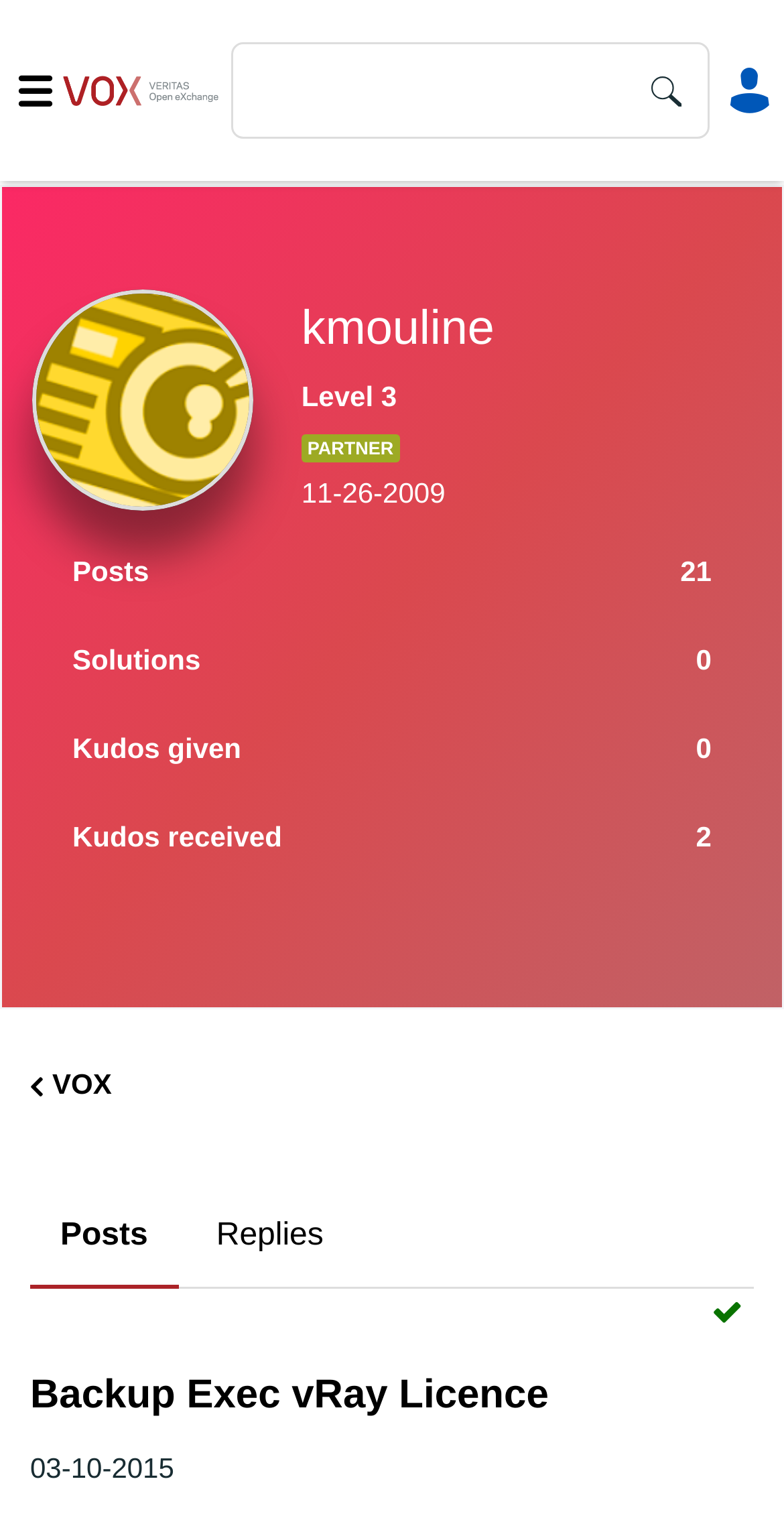Generate a comprehensive caption for the webpage you are viewing.

The webpage is about kmouline on VOX, a user profile page. At the top, there is a heading "VOX" and a link with the same text, positioned near the top left corner. Next to it, there is a navigation slide-out menu button. On the top right corner, there is a search button and a search textbox.

Below the top section, there is a profile picture of kmouline, which is an image. Underneath the profile picture, there are several static text elements, including "Level 3", "PARTNER", and a date "11-26-2009". 

On the right side of the profile picture, there are several static text elements, including "Posts", "Solutions", "Kudos given", and "Kudos received", which are likely statistics about the user's activity. There is also a number "21" displayed prominently.

At the bottom of the page, there is a navigation section with breadcrumbs, which includes a link to VOX. Below that, there is a horizontal tab list with two tabs, "Posts" and "Replies", where "Posts" is currently selected.

The main content of the page is a heading "Backup Exec vRay Licence" with a link, and a generic element with the text "Posted on" followed by a date and time "03-10-2015 08:11 AM".